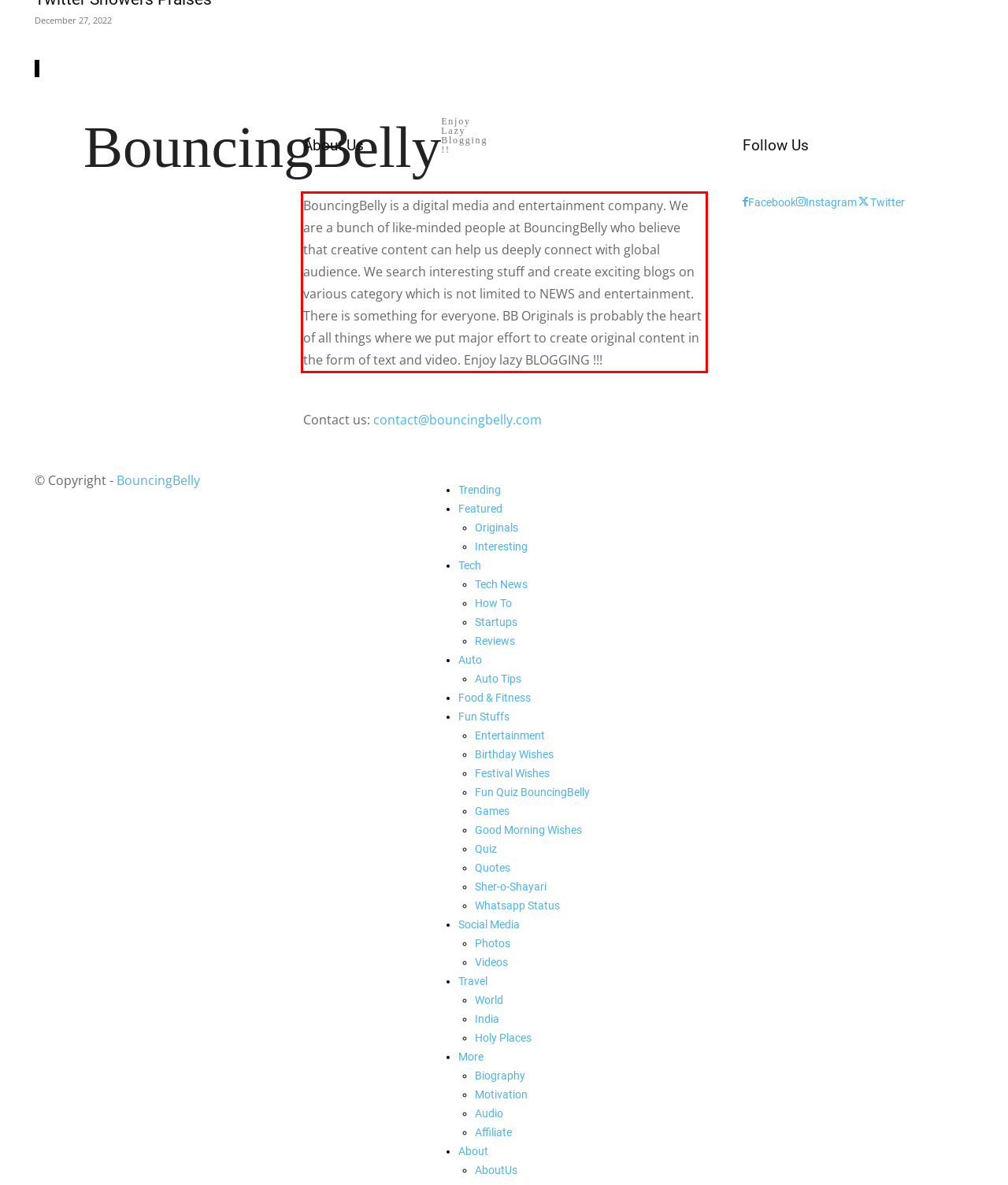You are provided with a screenshot of a webpage that includes a UI element enclosed in a red rectangle. Extract the text content inside this red rectangle.

BouncingBelly is a digital media and entertainment company. We are a bunch of like-minded people at BouncingBelly who believe that creative content can help us deeply connect with global audience. We search interesting stuff and create exciting blogs on various category which is not limited to NEWS and entertainment. There is something for everyone. BB Originals is probably the heart of all things where we put major effort to create original content in the form of text and video. Enjoy lazy BLOGGING !!!